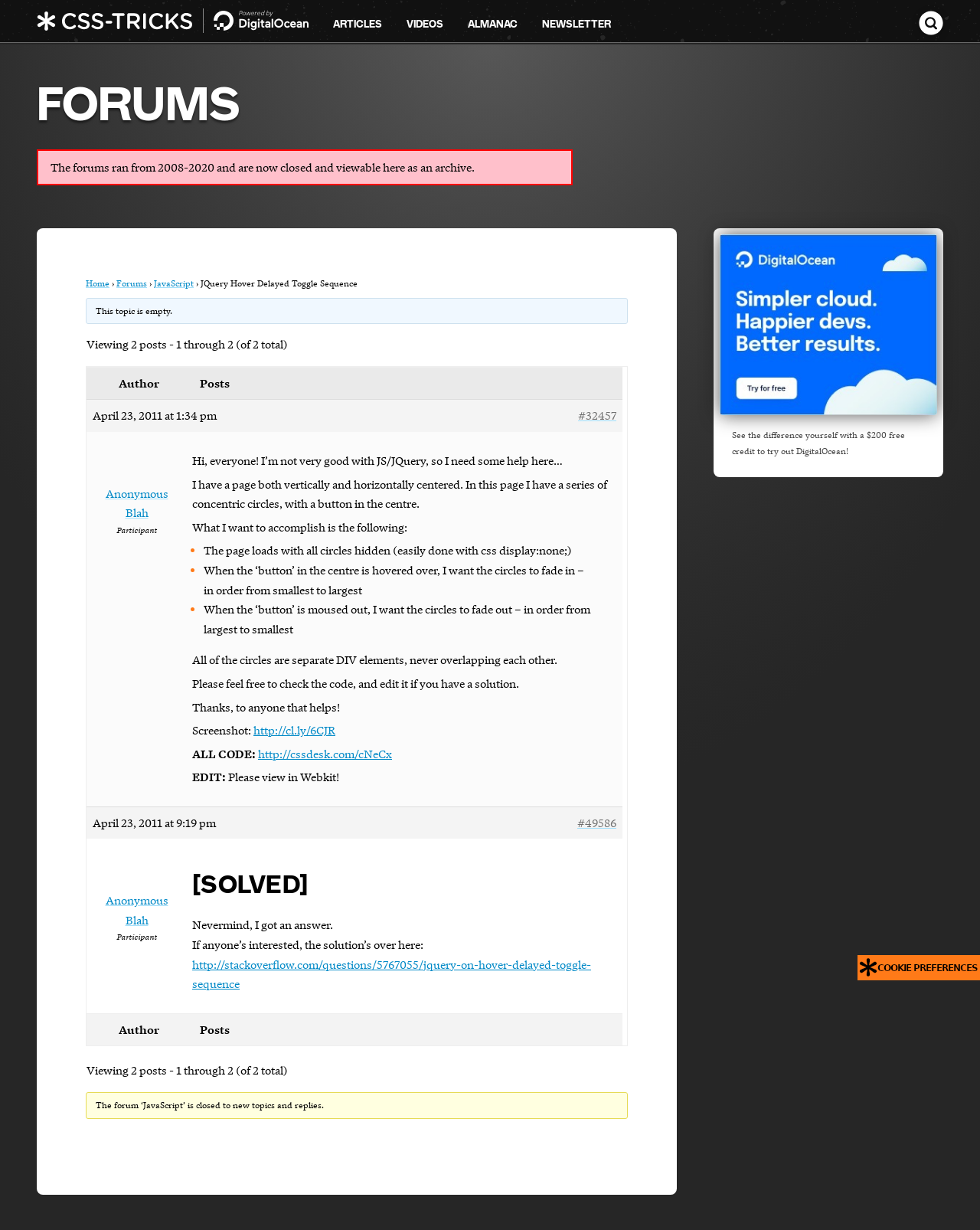What is the author of the first post?
Provide a detailed and well-explained answer to the question.

I identified the author by looking at the first post, which has the author's name 'AnonymousBlah' displayed below the post content.